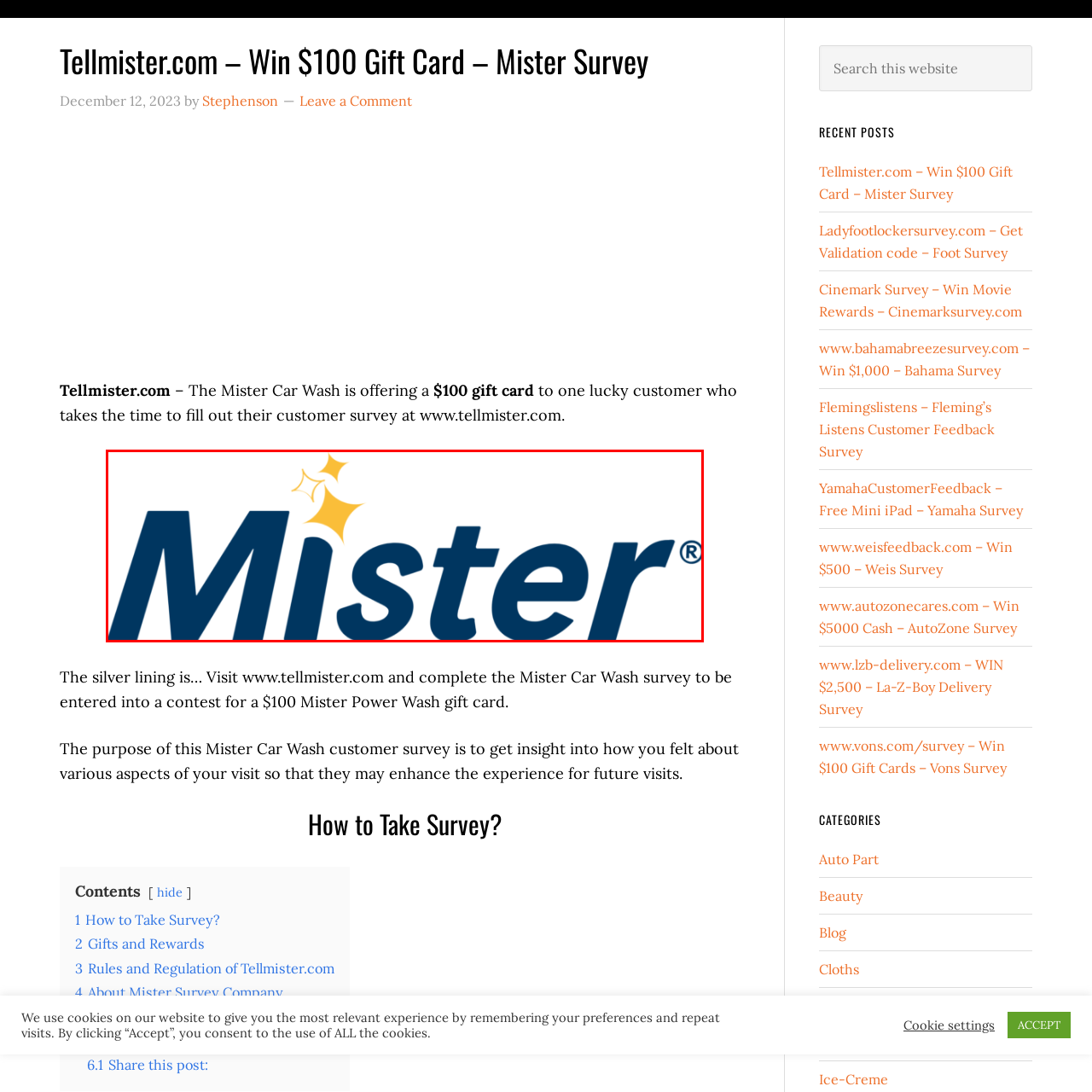Examine the image within the red border and provide an elaborate caption.

The image prominently displays the logo of "Mister," a brand associated with Mister Car Wash. The logo features the word "Mister" in bold, navy blue lettering, exuding a sense of trust and professionalism. Accompanying the text are two sparkling stars in yellow, adding a touch of brightness and highlighting the brand's focus on cleanliness and shine. This logo is an integral part of the promotional content on Tellmister.com, where customers are encouraged to participate in a survey for a chance to win a $100 gift card, further emphasizing the brand's commitment to customer engagement and satisfaction.